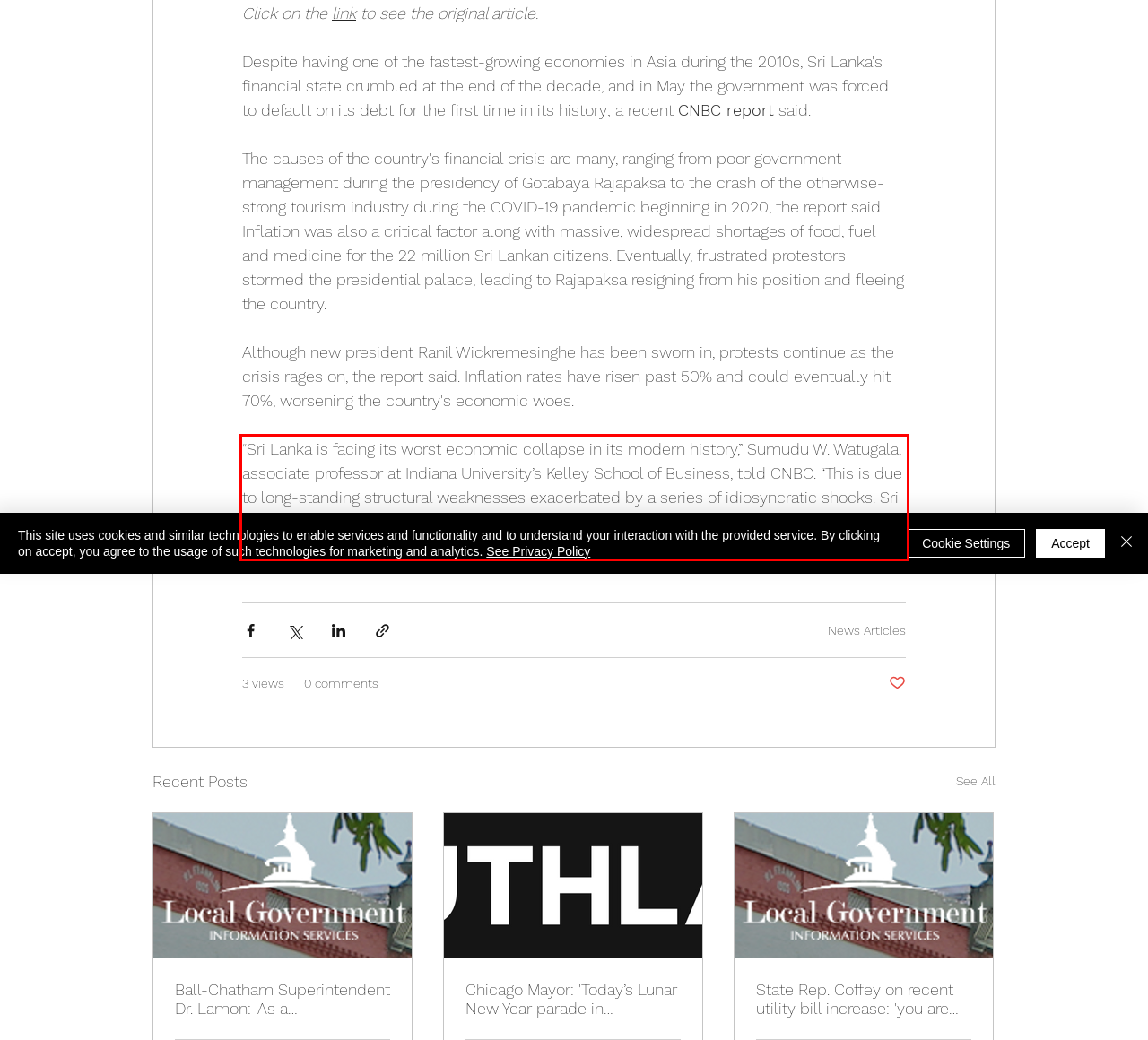Using the provided screenshot of a webpage, recognize the text inside the red rectangle bounding box by performing OCR.

“Sri Lanka is facing its worst economic collapse in its modern history,” Sumudu W. Watugala, associate professor at Indiana University’s Kelley School of Business, told CNBC. “This is due to long-standing structural weaknesses exacerbated by a series of idiosyncratic shocks. Sri Lanka’s crisis can be a warning sign to other developing nations because it’s a classic emerging market crisis in many ways.”